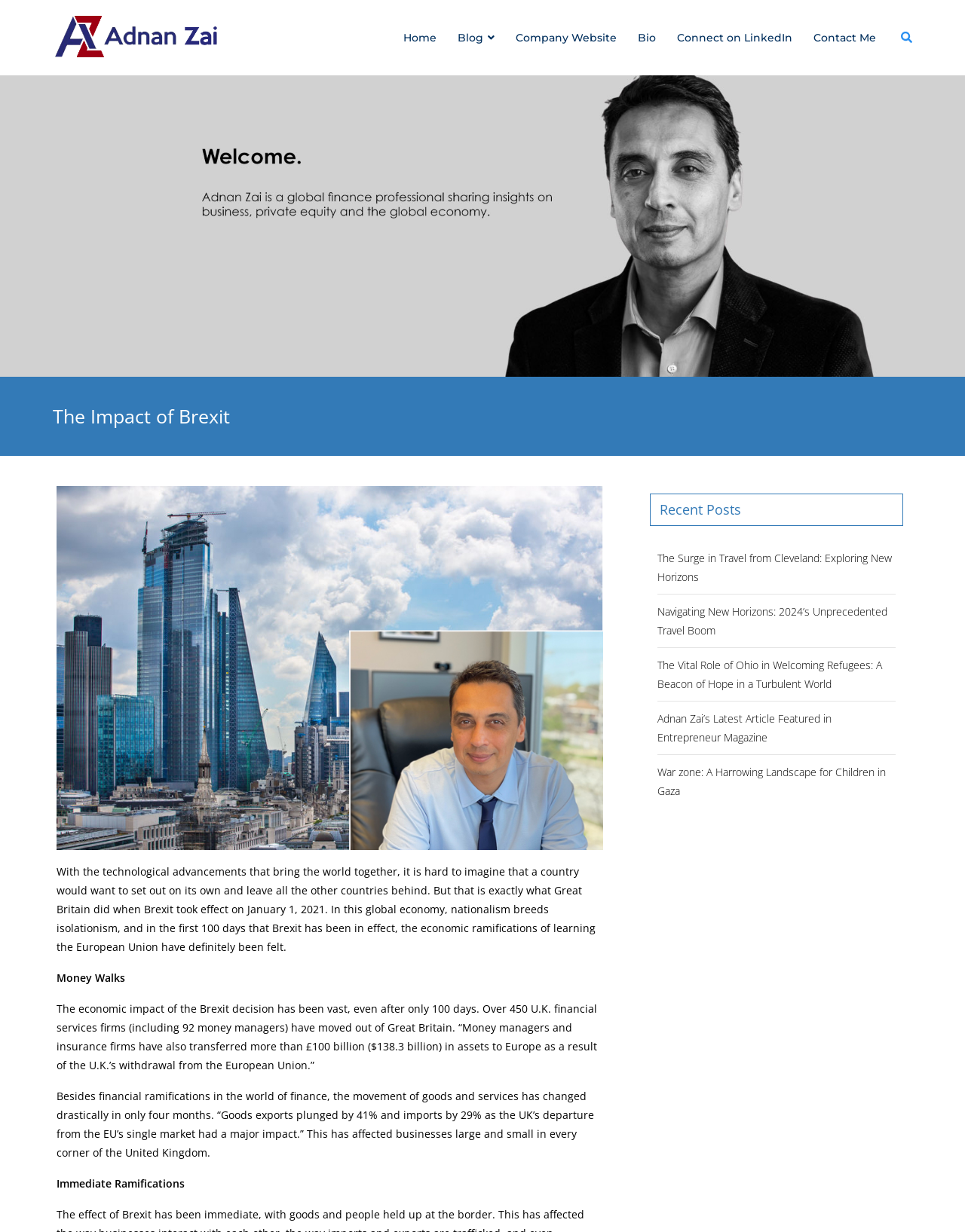Use a single word or phrase to answer the question:
How much in assets have money managers transferred to Europe?

$138.3 billion